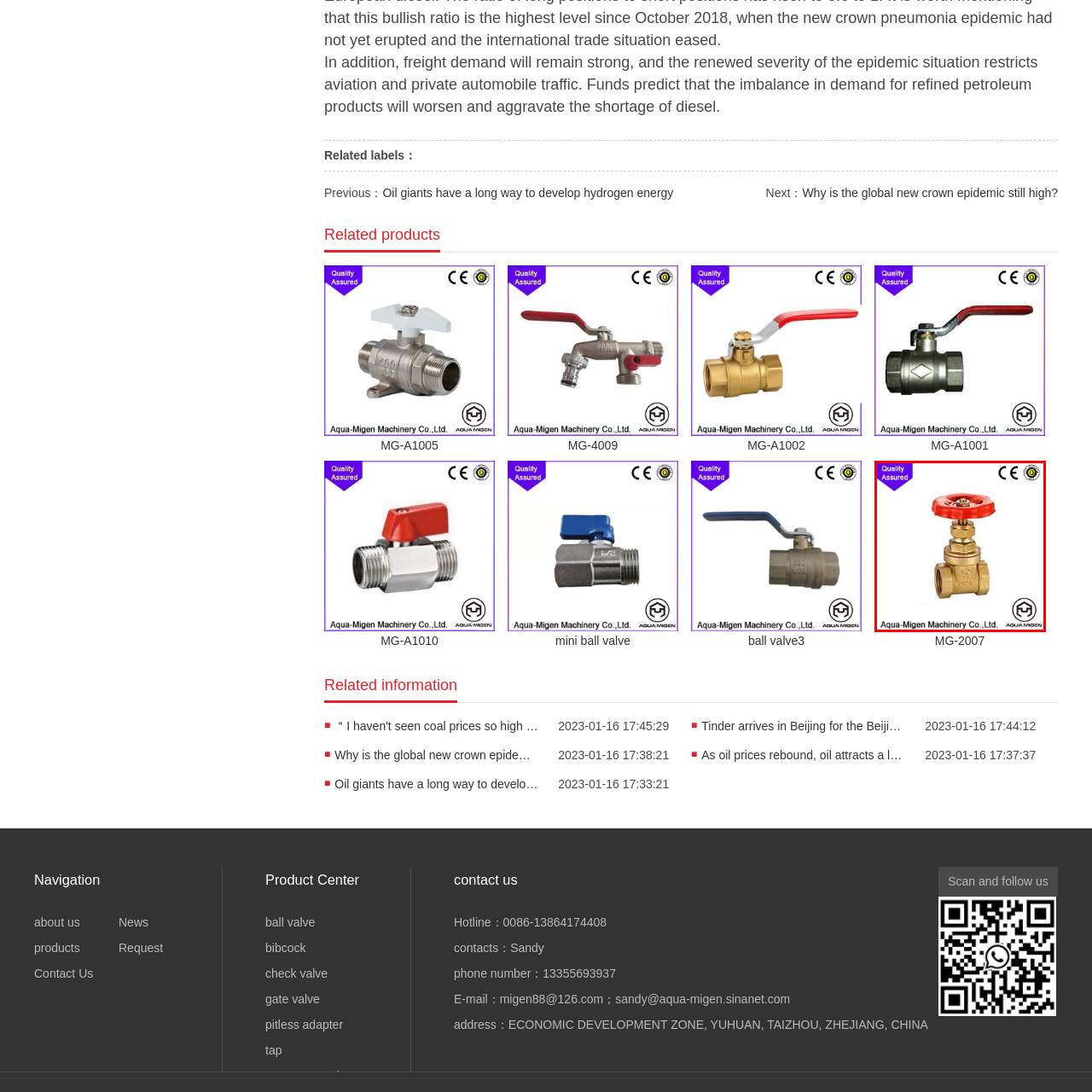What is the purpose of the red wheel handle?
Observe the image inside the red bounding box and give a concise answer using a single word or phrase.

Easy operation